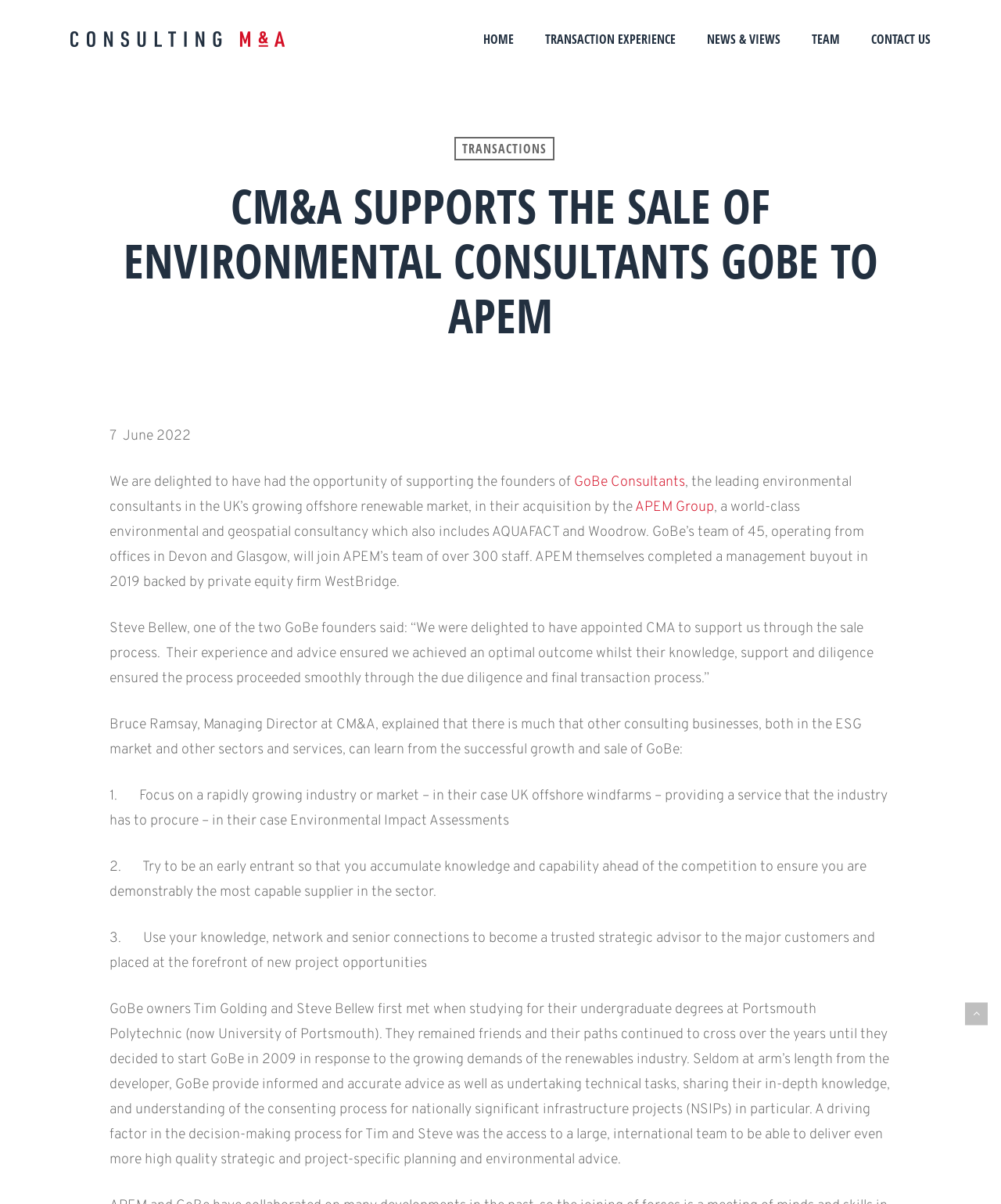How many staff does APEM have?
Based on the image, respond with a single word or phrase.

over 300